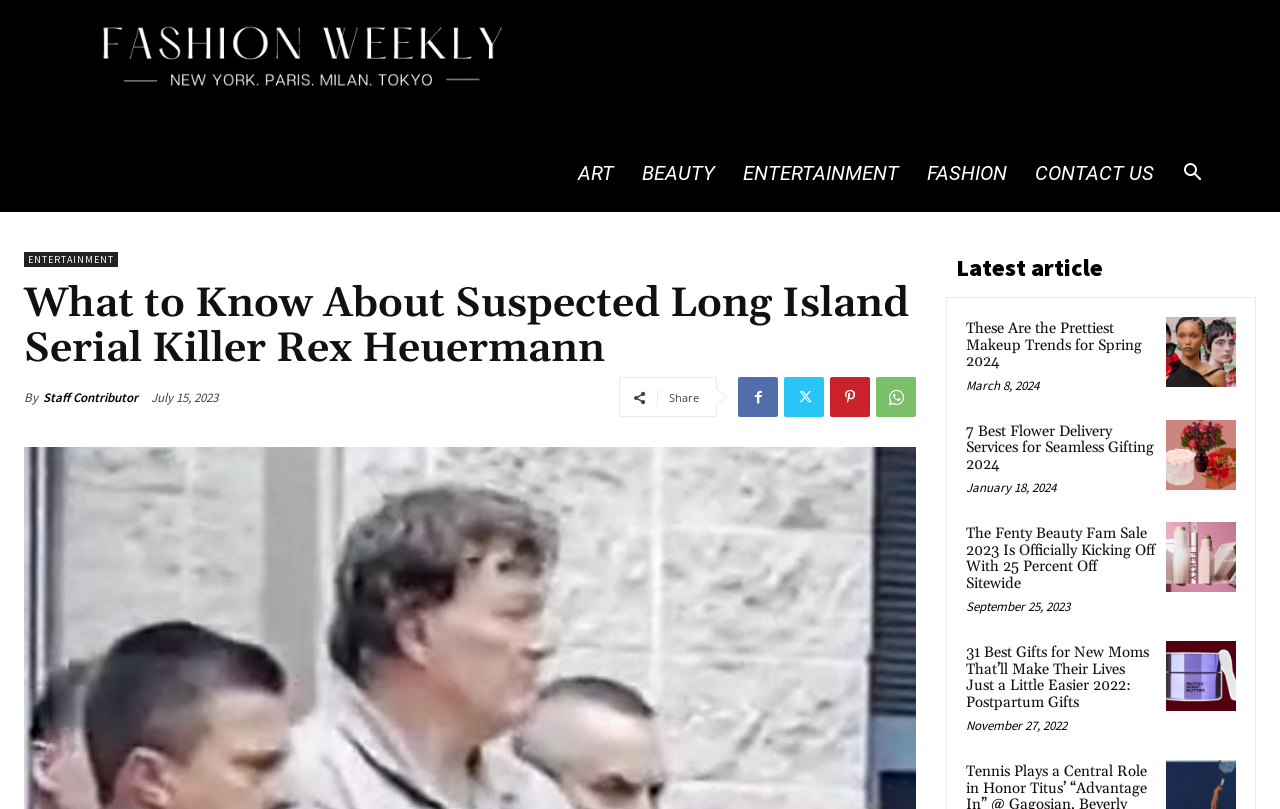Give a comprehensive overview of the webpage, including key elements.

This webpage is from Fashion Weekly Mag, and its main content is about an article titled "What to Know About Suspected Long Island Serial Killer Rex Heuermann". The article's title is displayed prominently at the top of the page, followed by the author's name, "Staff Contributor", and the publication date, "July 15, 2023".

Below the article's title, there are social media sharing links and a "Share" button. To the right of the article's title, there are several navigation links, including "ART", "BEAUTY", "ENTERTAINMENT", "FASHION", and "CONTACT US".

The main content of the webpage is divided into two sections. The top section is dedicated to the article about the suspected Long Island serial killer, while the bottom section features a list of latest articles. The latest articles section is headed by a title "Latest article" and contains four articles with their respective titles, publication dates, and links to read more.

The four latest articles are "These Are the Prettiest Makeup Trends for Spring 2024", "7 Best Flower Delivery Services for Seamless Gifting 2024", "The Fenty Beauty Fam Sale 2023 Is Officially Kicking Off With 25 Percent Off Sitewide", and "31 Best Gifts for New Moms That’ll Make Their Lives Just a Little Easier 2022: Postpartum Gifts". Each article's title is displayed along with its publication date, and there are links to read more about each article.

At the top-right corner of the page, there is a search button and a link to the Fashion Weekly Mag homepage.